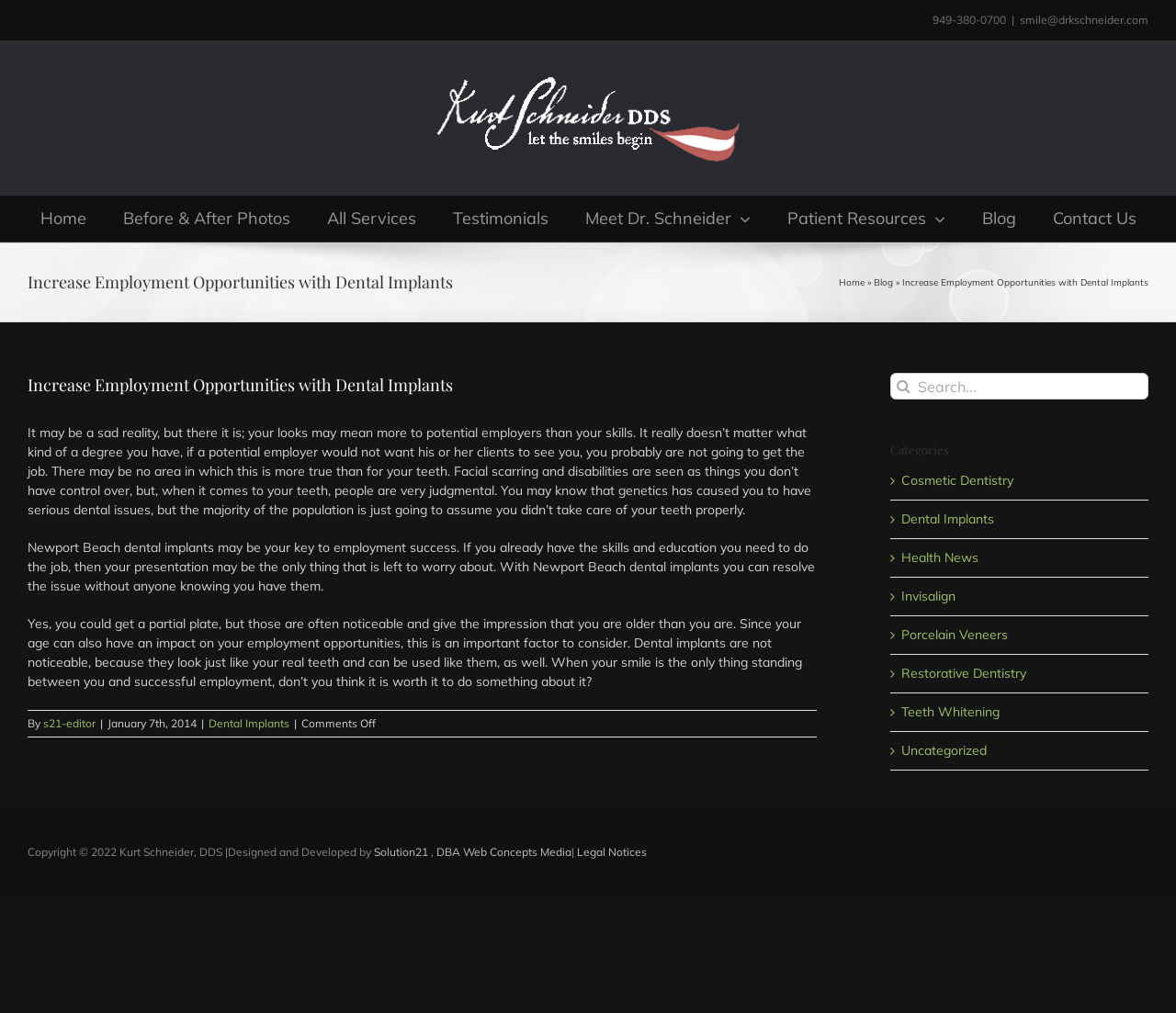Kindly provide the bounding box coordinates of the section you need to click on to fulfill the given instruction: "View the 'Dental Implants' category".

[0.177, 0.707, 0.246, 0.721]